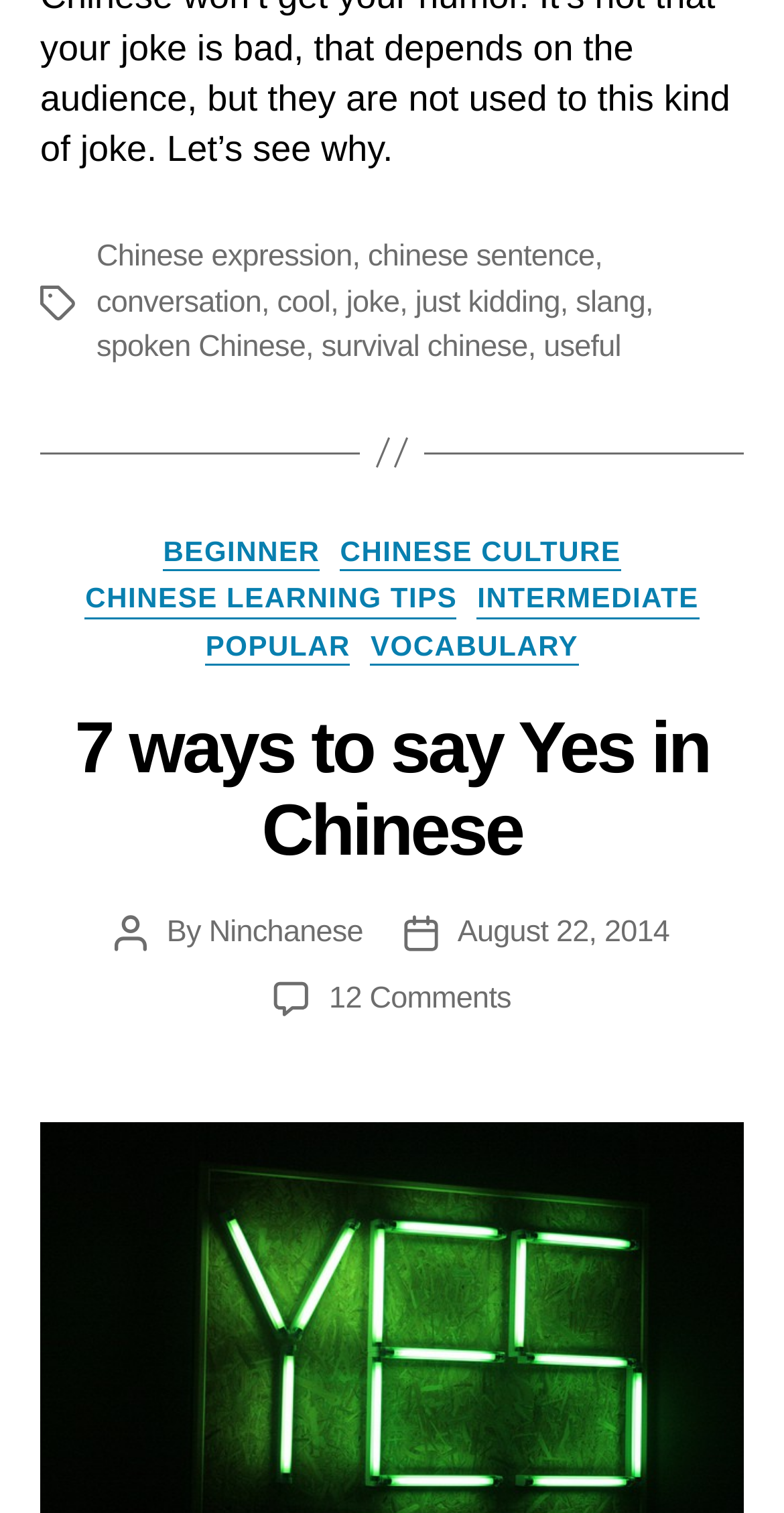Provide the bounding box coordinates for the UI element that is described as: "chinese sentence".

[0.469, 0.158, 0.758, 0.181]